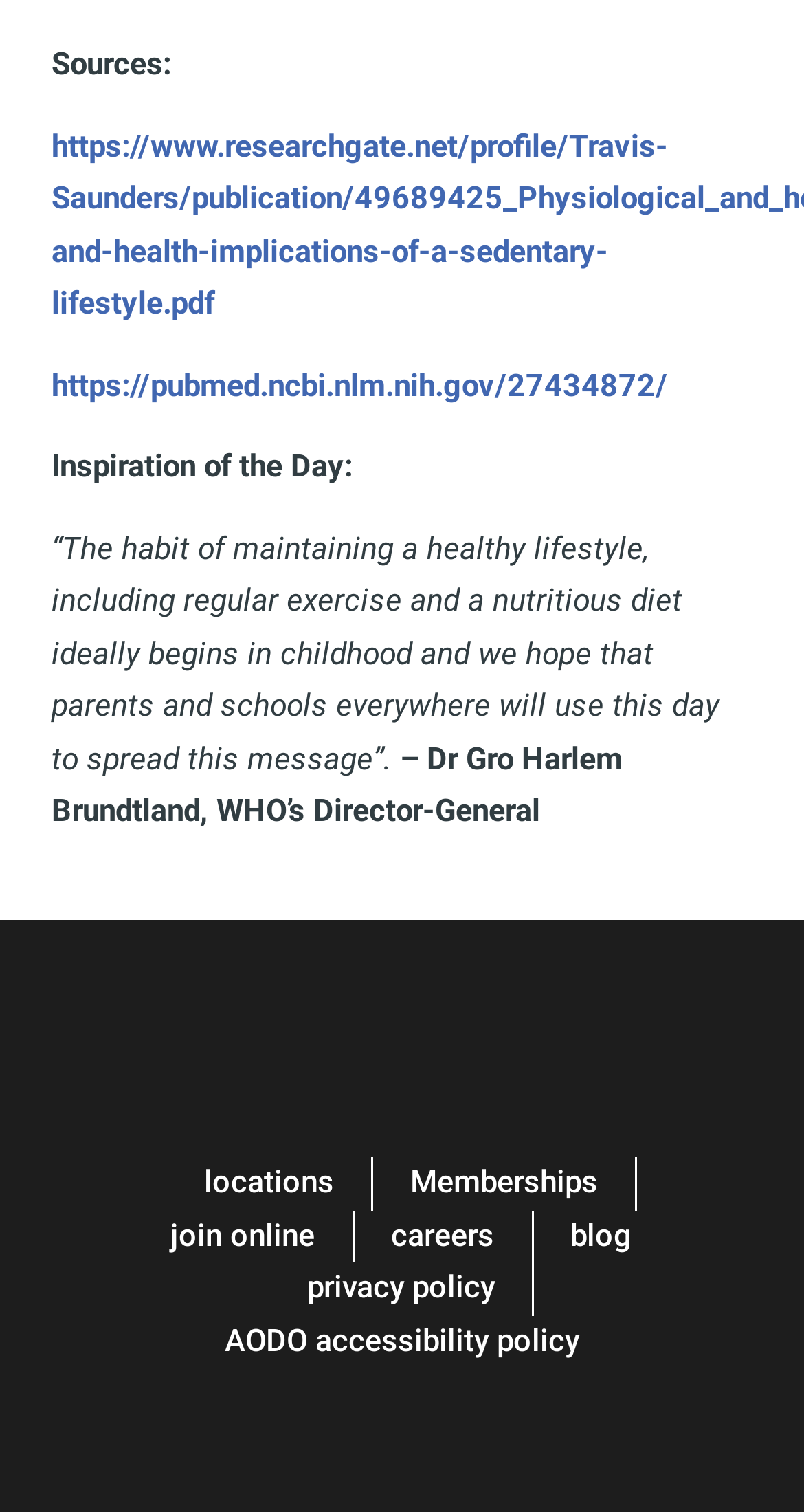Locate the bounding box of the UI element based on this description: "Home". Provide four float numbers between 0 and 1 as [left, top, right, bottom].

None